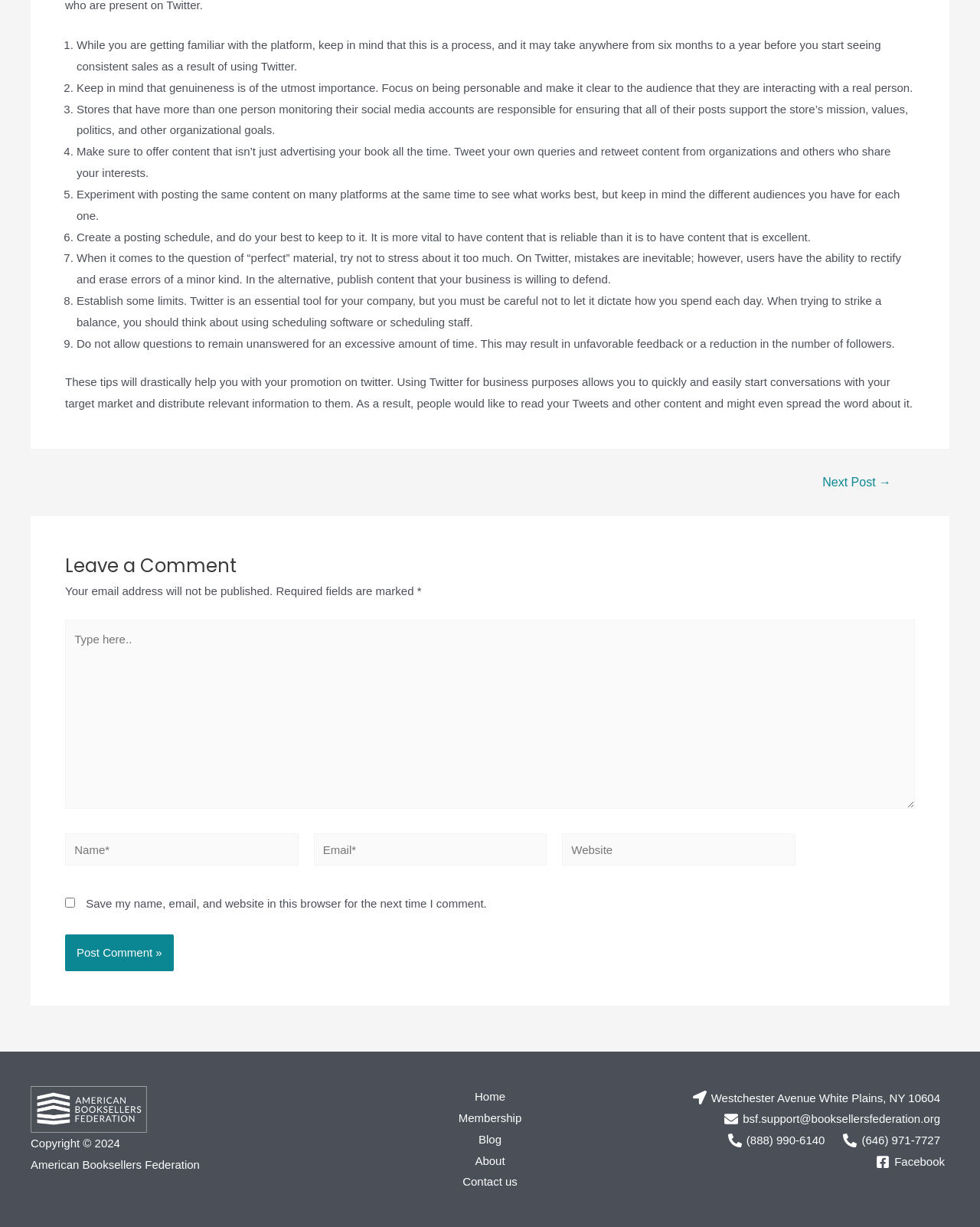What is the purpose of using Twitter for business?
Using the information from the image, answer the question thoroughly.

According to the webpage, using Twitter for business purposes allows you to quickly and easily start conversations with your target market and distribute relevant information to them.